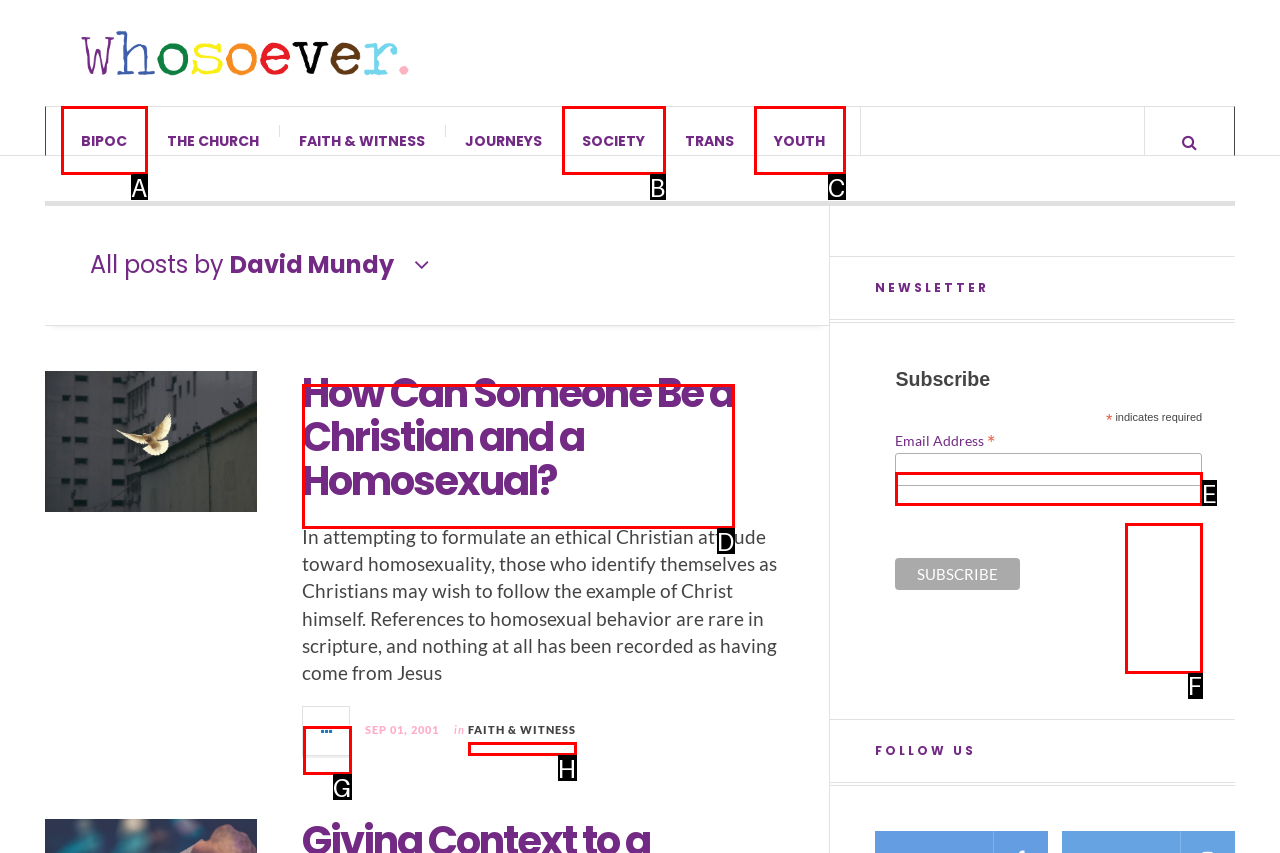For the task: Follow on Faith & Witness, identify the HTML element to click.
Provide the letter corresponding to the right choice from the given options.

H